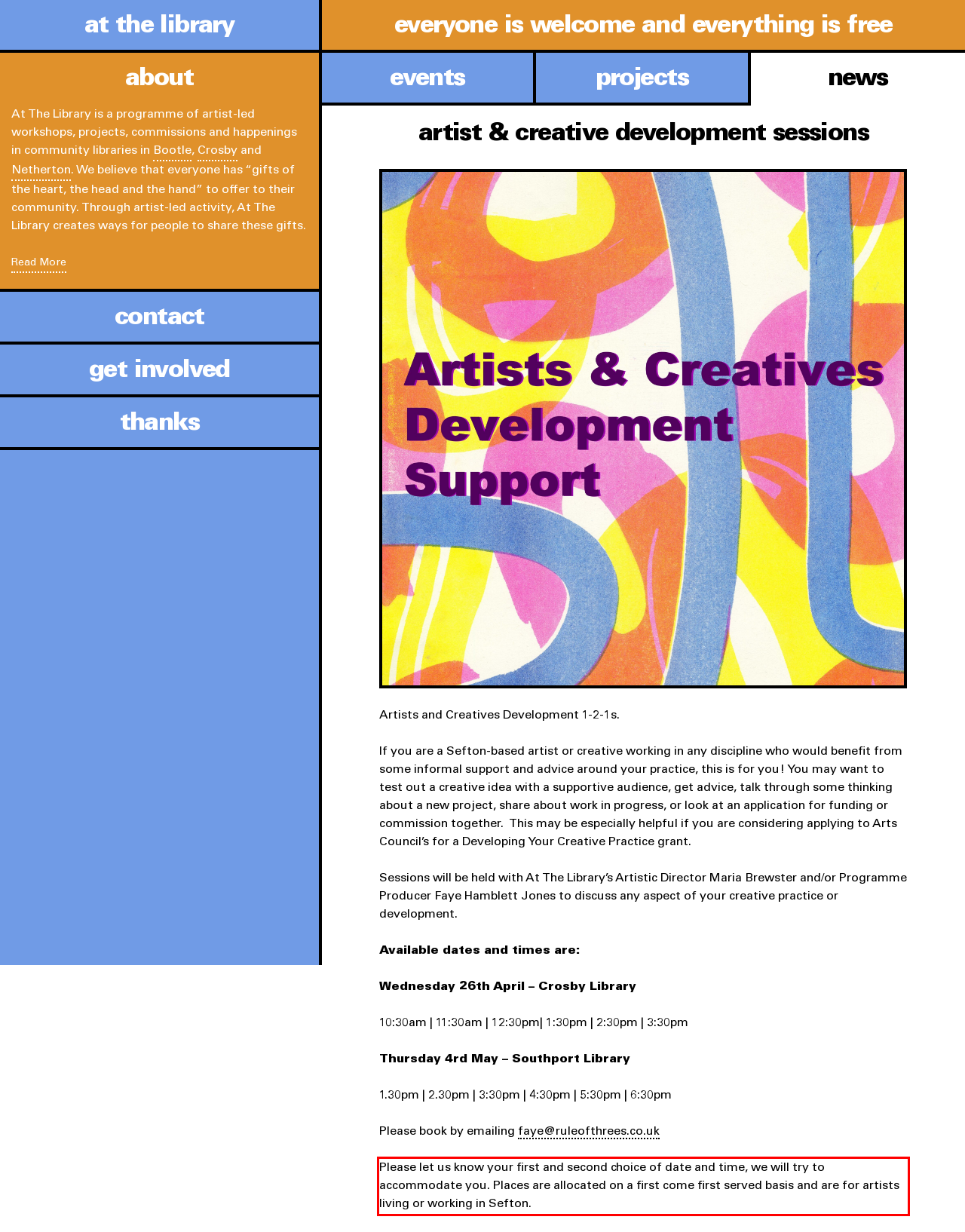You are provided with a screenshot of a webpage that includes a red bounding box. Extract and generate the text content found within the red bounding box.

Please let us know your first and second choice of date and time, we will try to accommodate you. Places are allocated on a first come first served basis and are for artists living or working in Sefton.